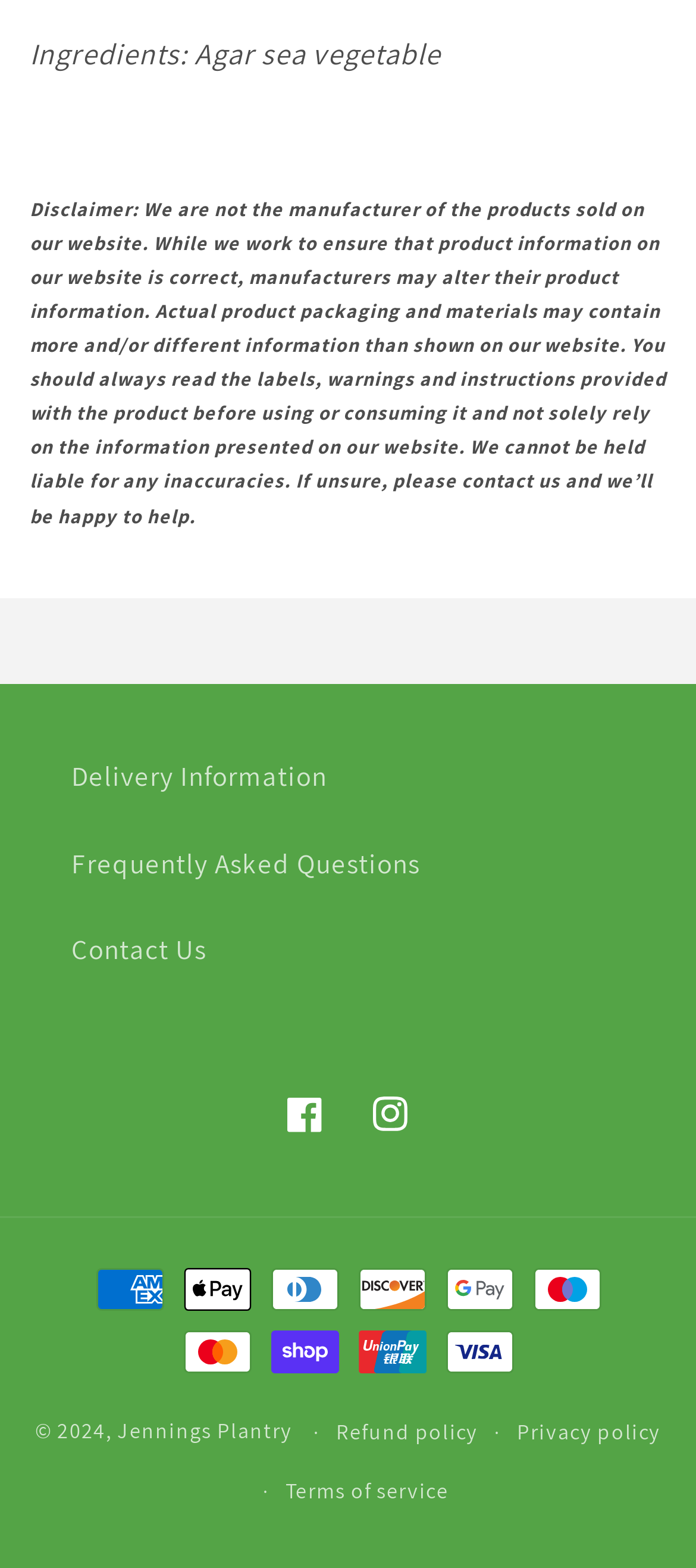Please identify the bounding box coordinates of the clickable area that will allow you to execute the instruction: "Contact us".

[0.103, 0.578, 0.897, 0.633]